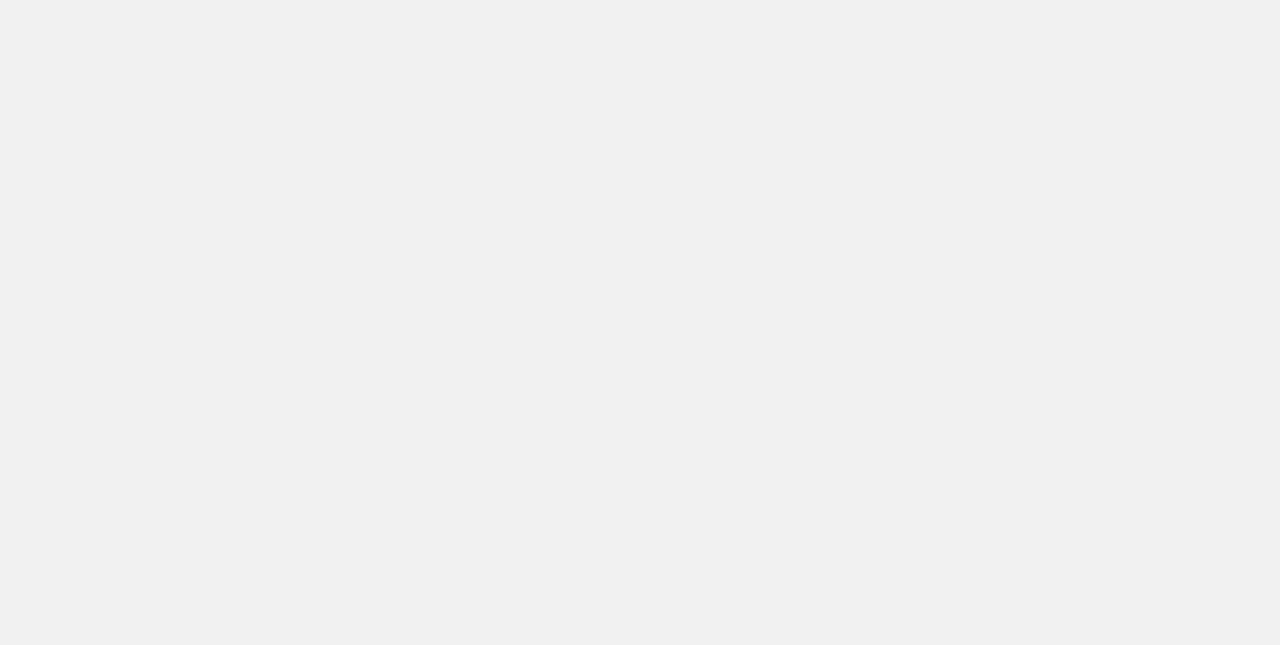Use a single word or phrase to answer the question:
What is the name of the book?

Dark Age Ahead